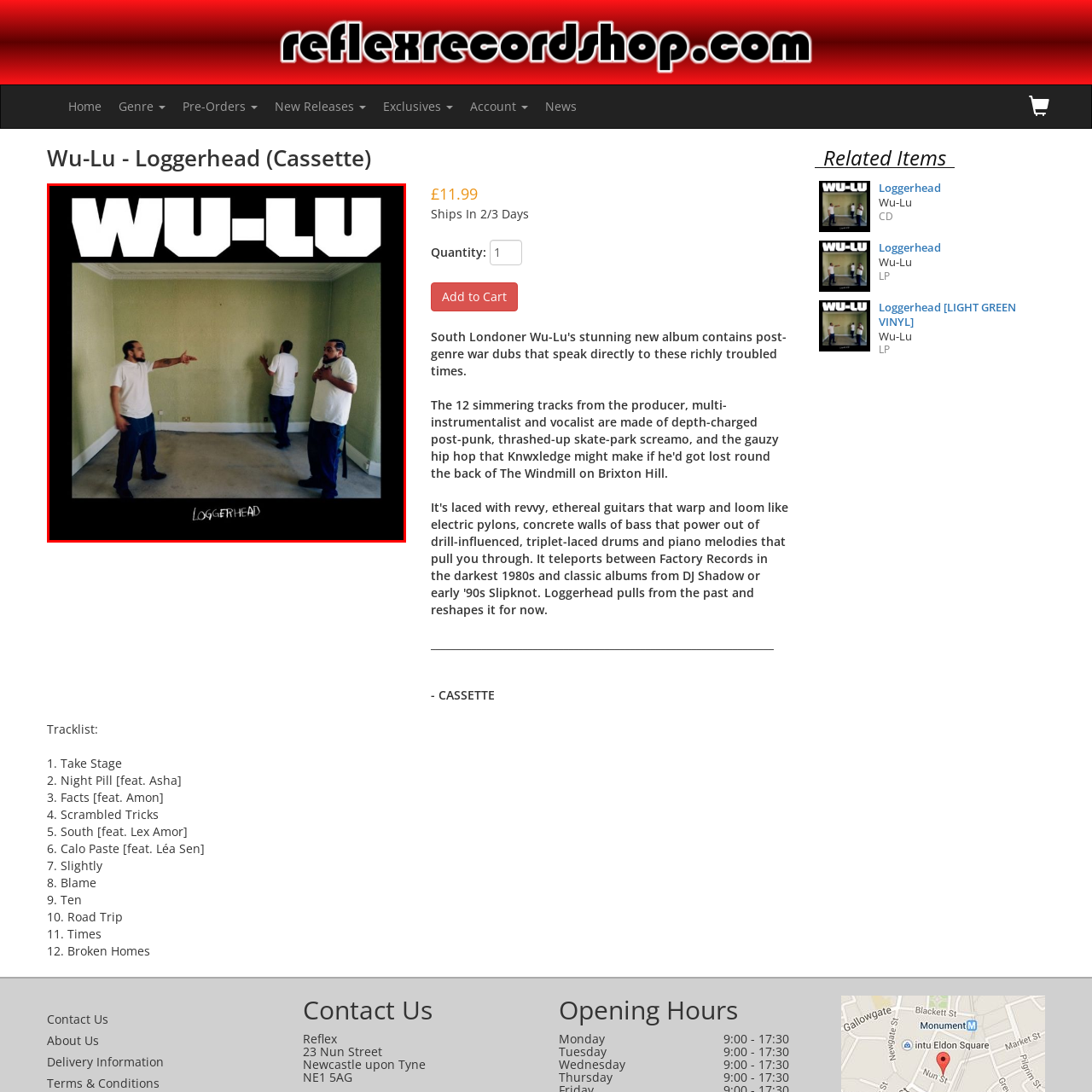Thoroughly describe the scene captured inside the red-bordered image.

The image features the album cover for "Loggerhead" by Wu-Lu. It showcases a dramatic scene set in an empty, green-walled room. Three figures of the same character are depicted, each posing differently—one pointing, another with an inquisitive posture, and the third standing with arms crossed. This multi-faceted representation hints at a narrative or conflict, emphasizing themes of introspection and dialogue. The bold text at the top proudly displays "WU-LU," while the album title "LOGGERHEAD" is featured at the bottom, framed within the simplicity of the monochrome design. This striking visual encapsulates the essence of the album, inviting listeners into Wu-Lu's artistic world.